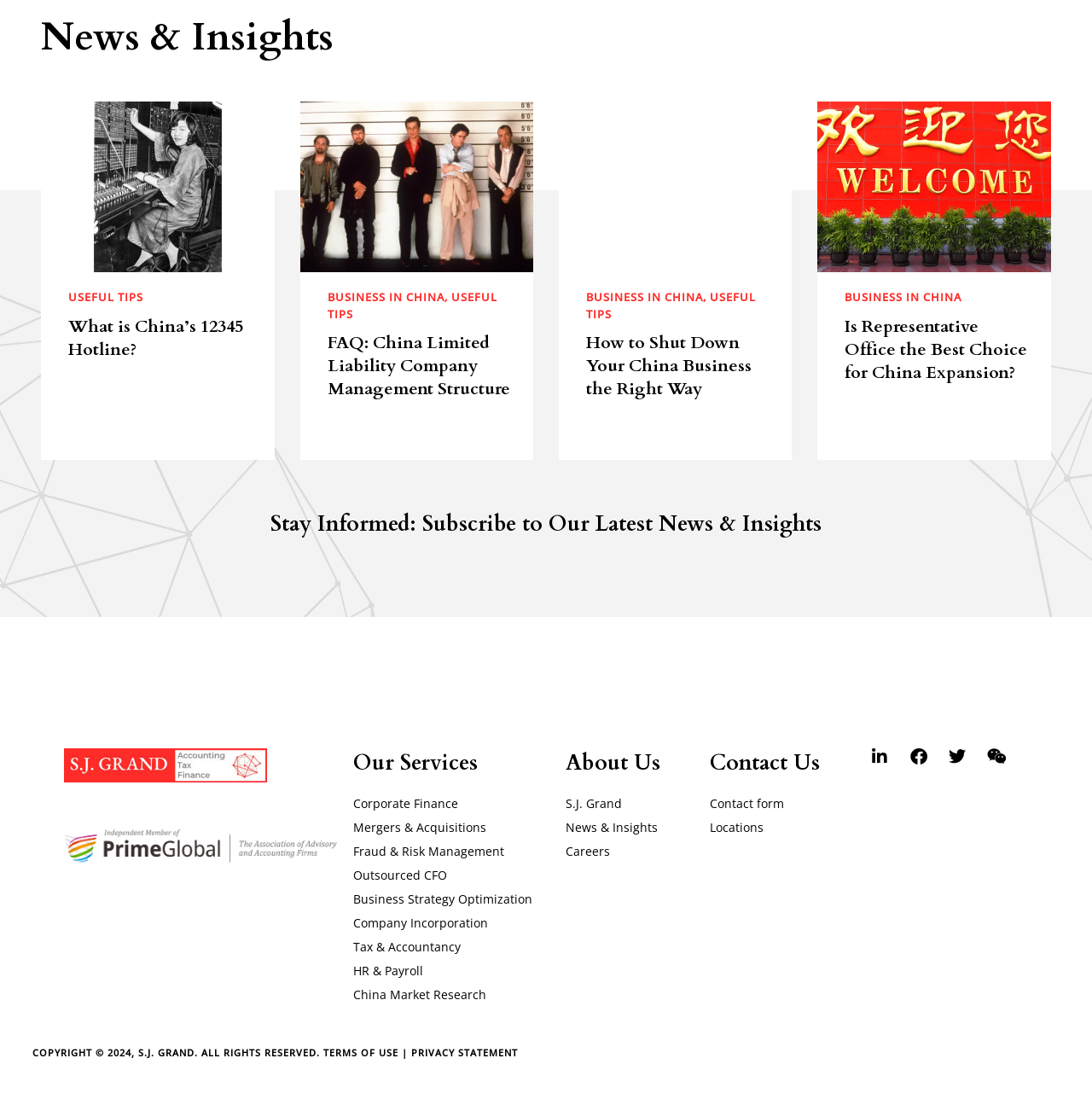Based on the image, provide a detailed and complete answer to the question: 
How can I contact S.J. Grand?

To contact S.J. Grand, I can use the contact form or visit their locations, as indicated by the links under the 'Contact Us' section.